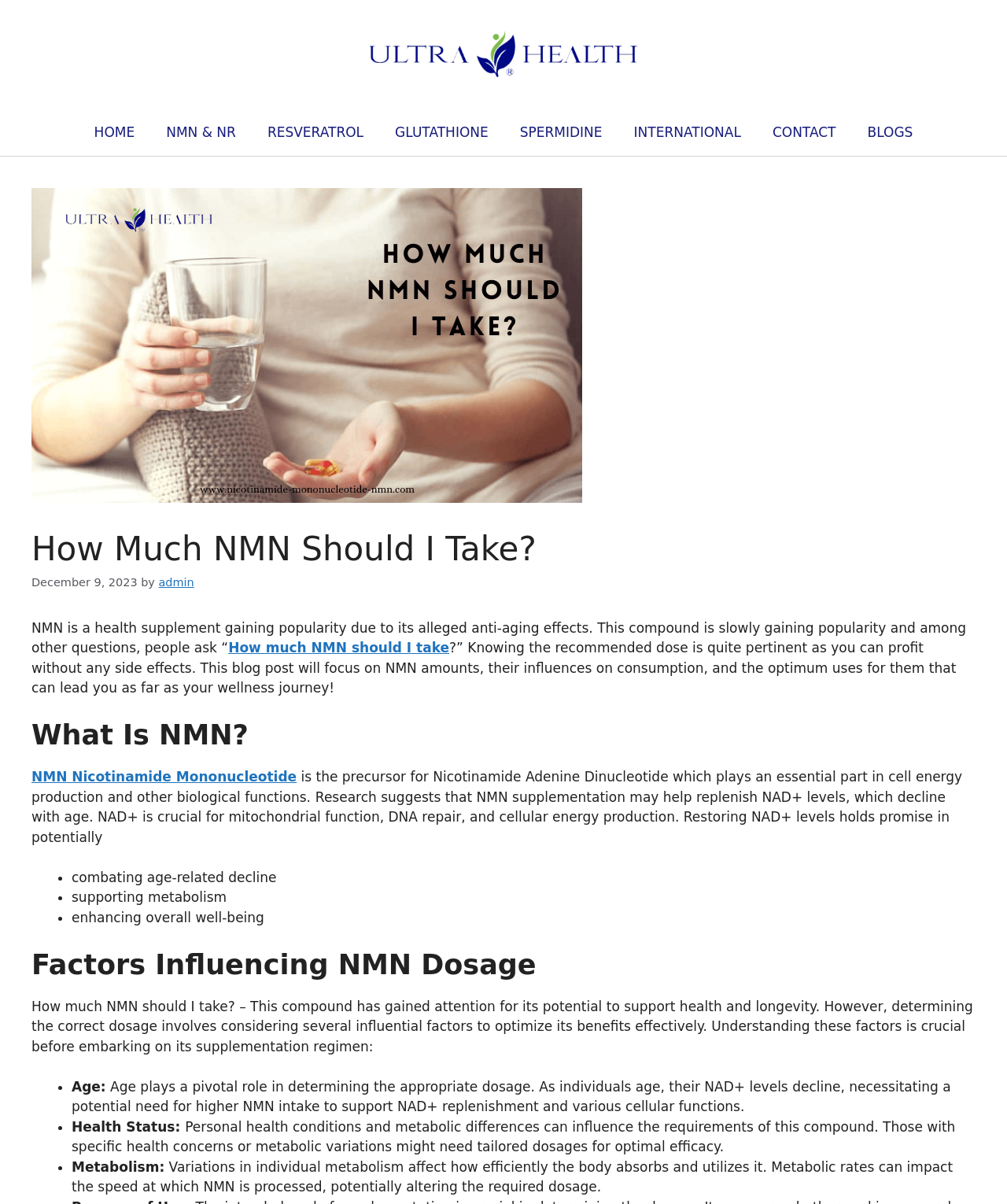What is the purpose of NMN supplementation?
Answer the question with a detailed and thorough explanation.

According to the article, NMN supplementation may help replenish NAD+ levels, which decline with age, and is crucial for mitochondrial function, DNA repair, and cellular energy production.